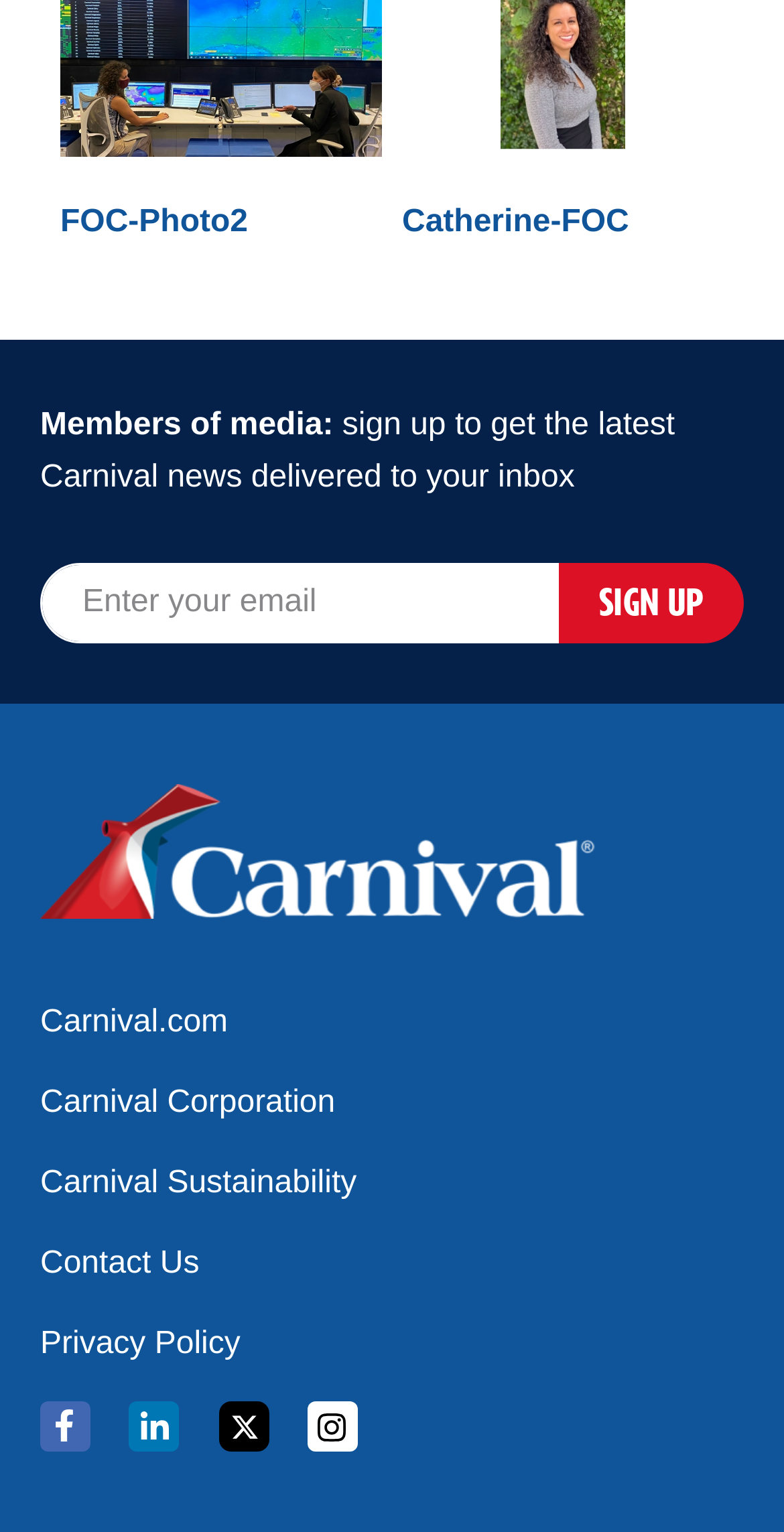Please determine the bounding box coordinates of the element's region to click in order to carry out the following instruction: "Open facebook page". The coordinates should be four float numbers between 0 and 1, i.e., [left, top, right, bottom].

[0.051, 0.919, 0.127, 0.942]